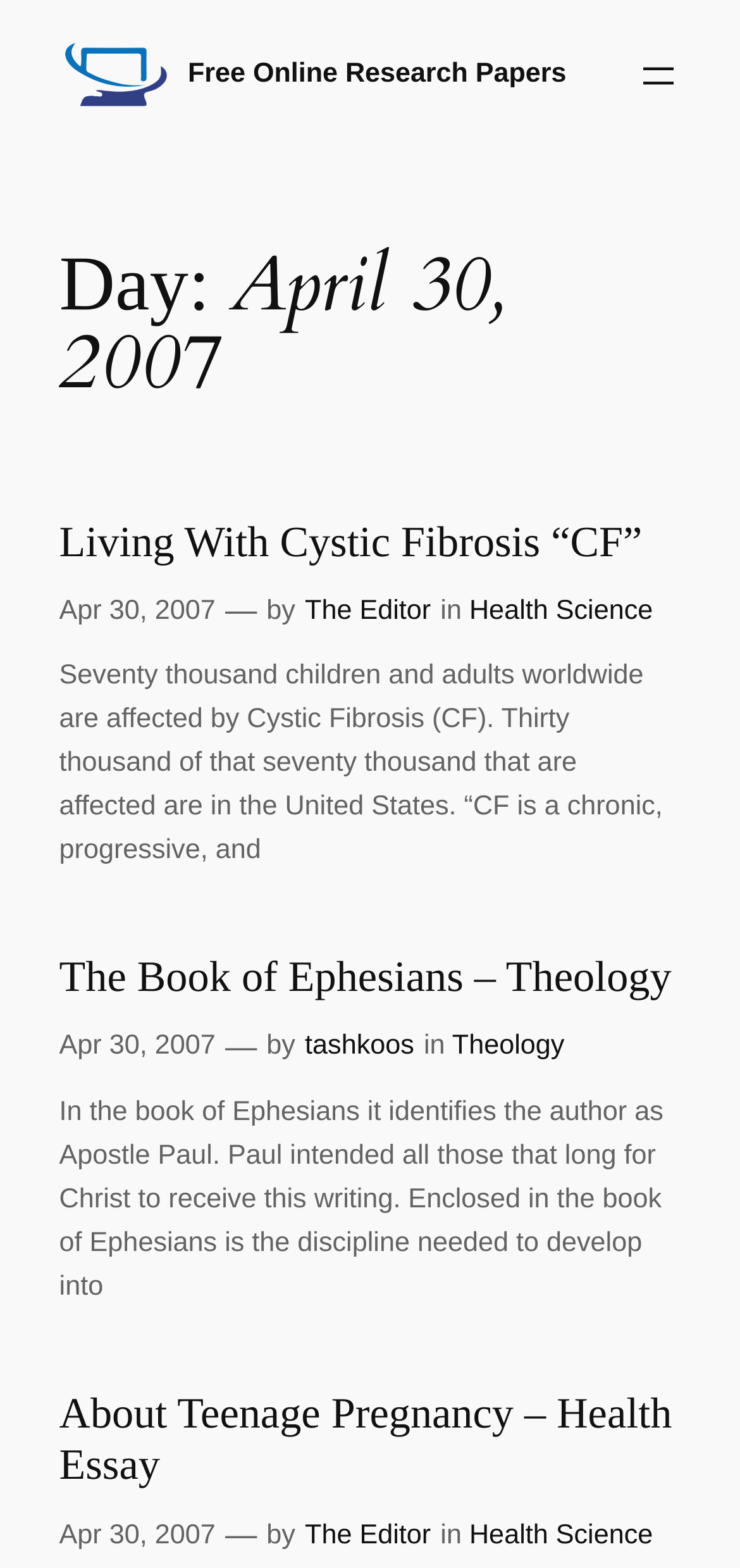What is the category of the third research paper?
Based on the screenshot, provide a one-word or short-phrase response.

Health Science